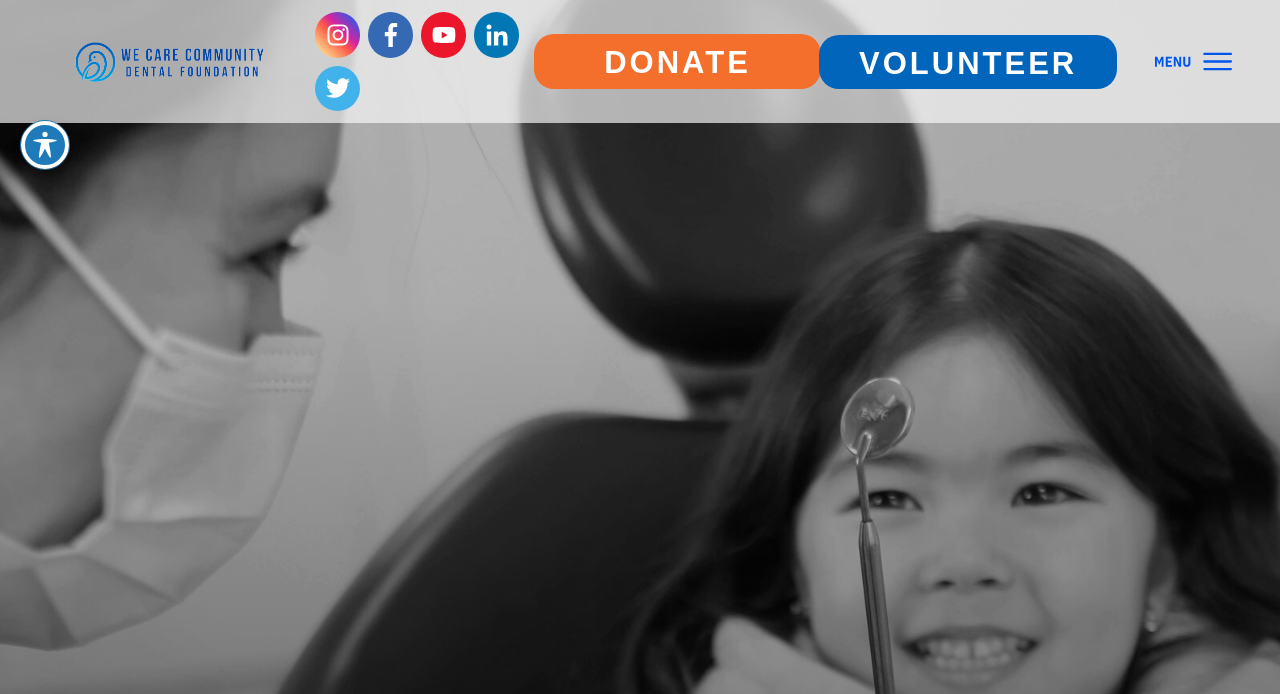Look at the image and answer the question in detail:
What are the two main actions on this webpage?

There are two layout table elements, each containing a link element with the text 'DONATE' and 'VOLUNTEER' respectively, which are likely to be the two main actions on this webpage.